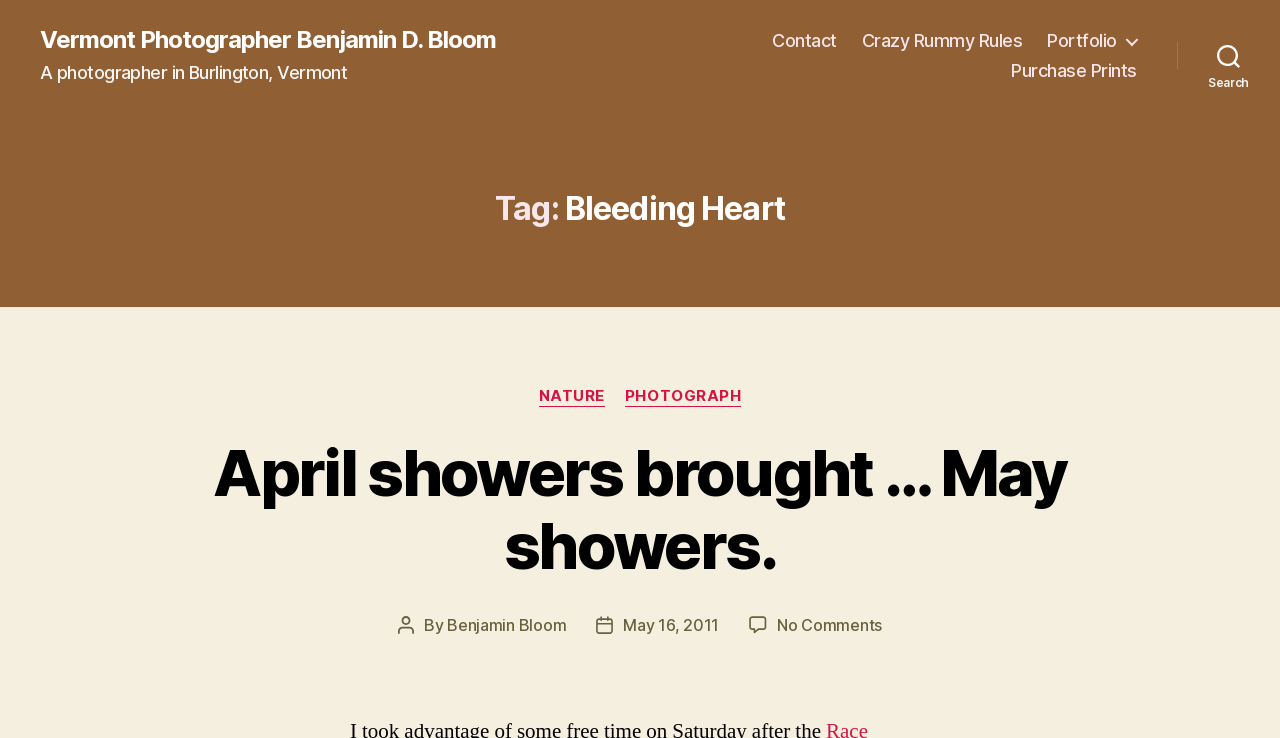Use a single word or phrase to answer this question: 
How many navigation links are there?

4